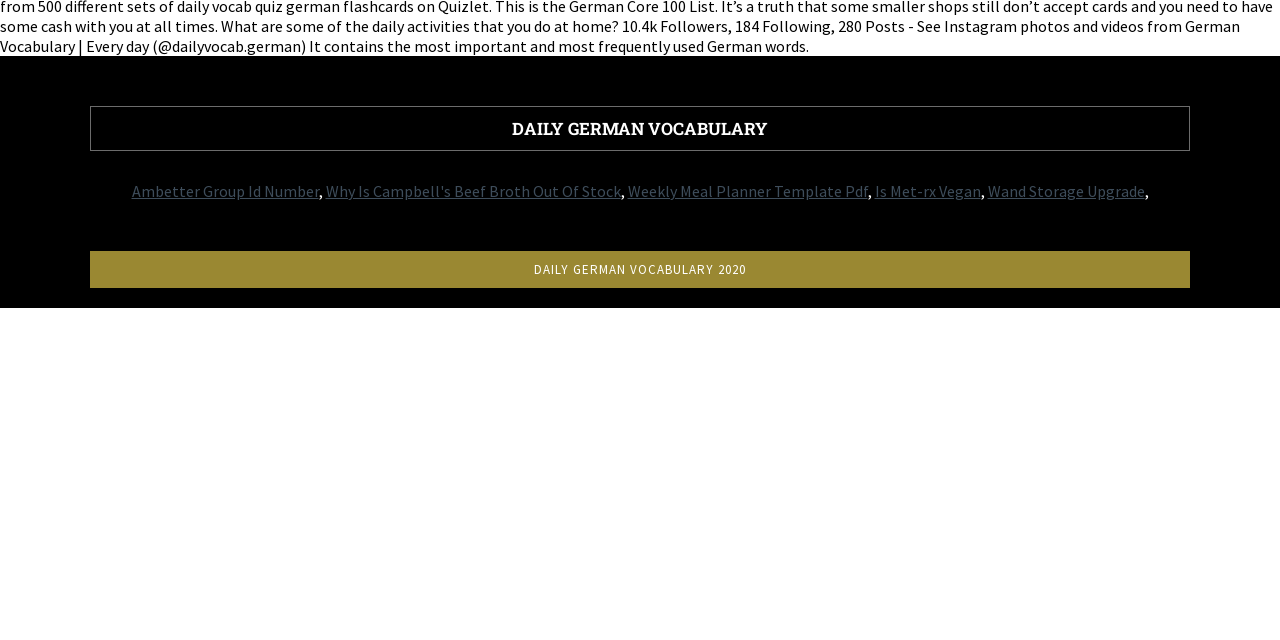From the screenshot, find the bounding box of the UI element matching this description: "Policy". Supply the bounding box coordinates in the form [left, top, right, bottom], each a float between 0 and 1.

None